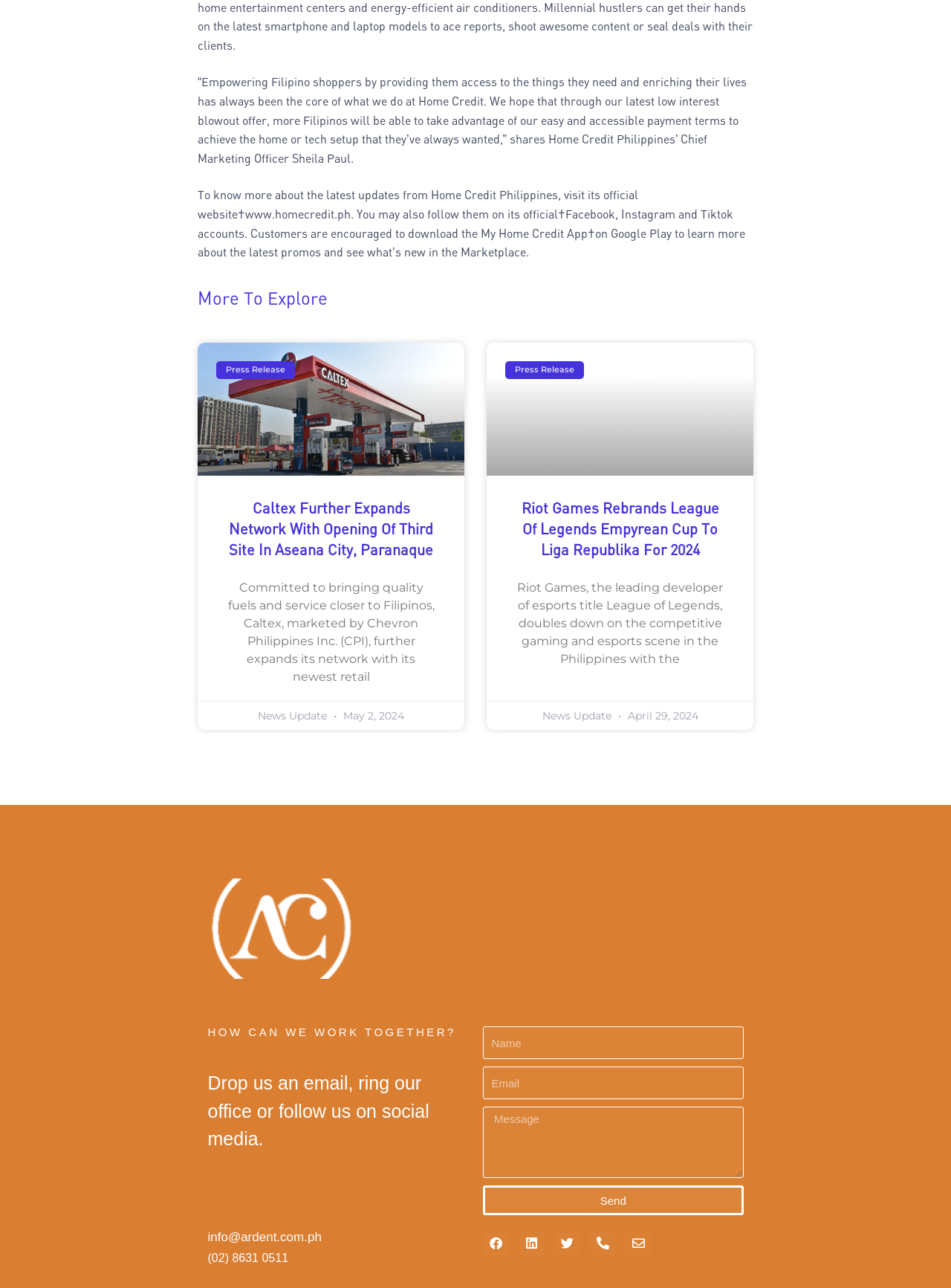Provide the bounding box for the UI element matching this description: "parent_node: Press Release".

[0.512, 0.266, 0.792, 0.369]